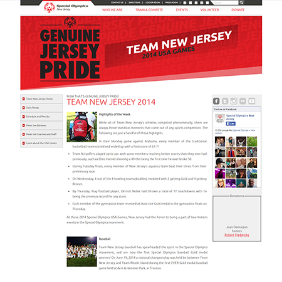Craft a thorough explanation of what is depicted in the image.

The image showcases the "Team New Jersey" section for the 2014 USA Games, prominently featuring the title "TEAM NEW JERSEY" in bold, white letters against a vibrant red background. This section is part of the Special Olympics New Jersey website, celebrating the achievements and spirit of the team. Below the title, there is an introduction highlighting the pride and dedication of the athletes representing New Jersey. The layout reflects a sense of community and support, which is central to the Special Olympics mission. In the bottom left corner, the image captures a snapshot of athletes, showcasing their energy and camaraderie, reinforcing the team spirit and competitive excitement surrounding the event.